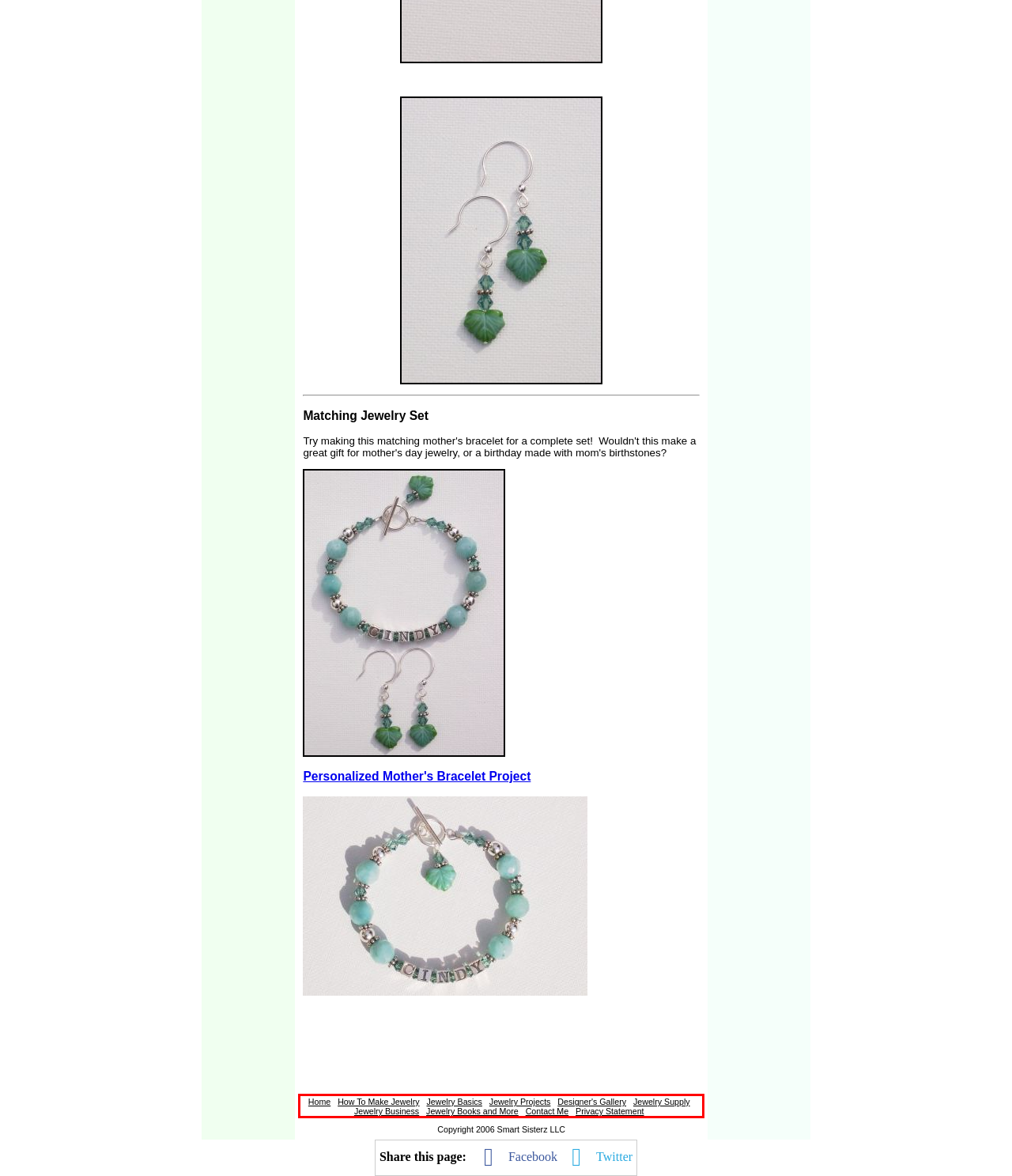Examine the screenshot of the webpage, locate the red bounding box, and perform OCR to extract the text contained within it.

Home How To Make Jewelry Jewelry Basics Jewelry Projects Designer's Gallery Jewelry Supply Jewelry Business Jewelry Books and More Contact Me Privacy Statement